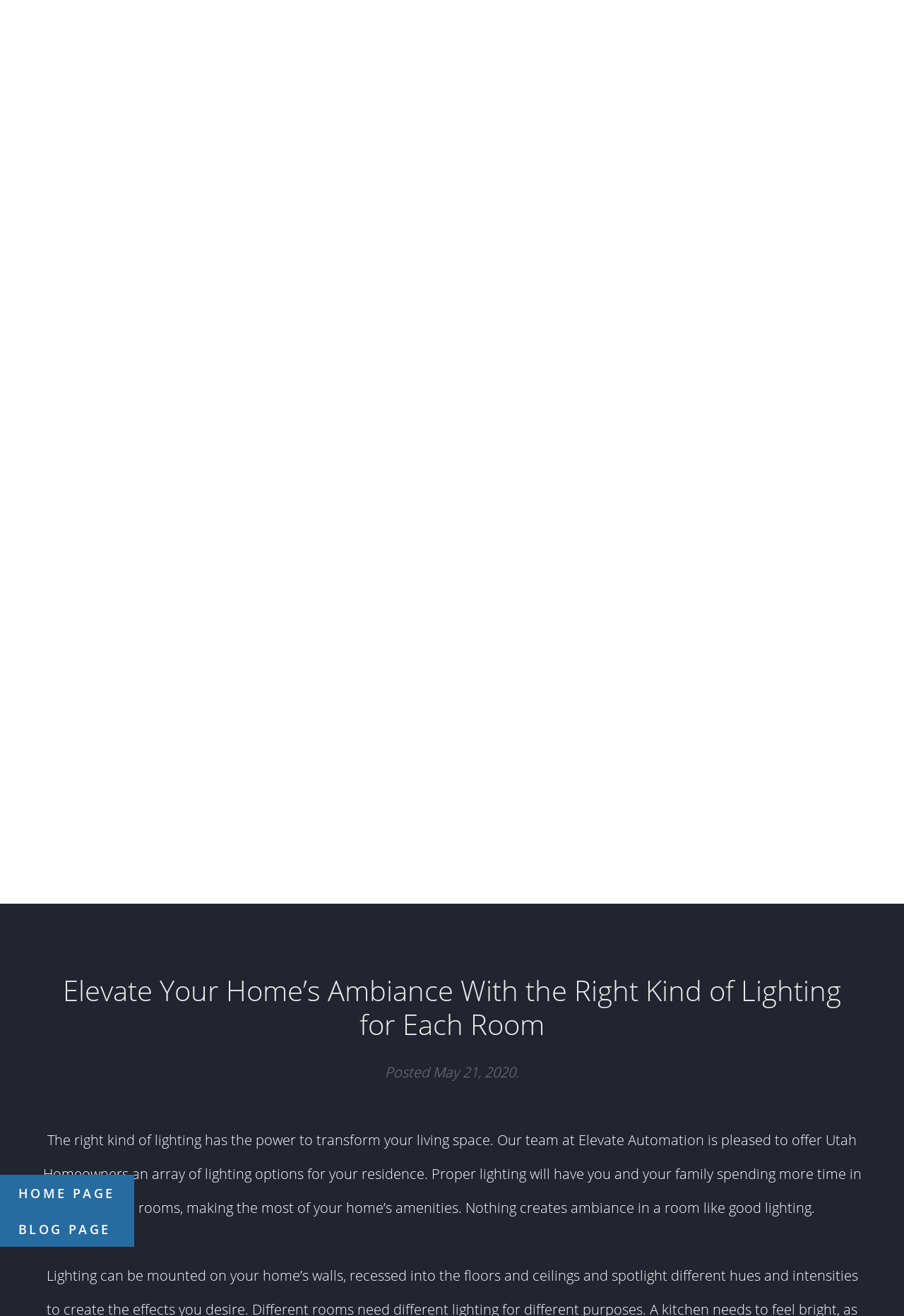Please determine the bounding box coordinates for the element with the description: "parent_node: Search eScholarship name="q" placeholder="Search"".

None